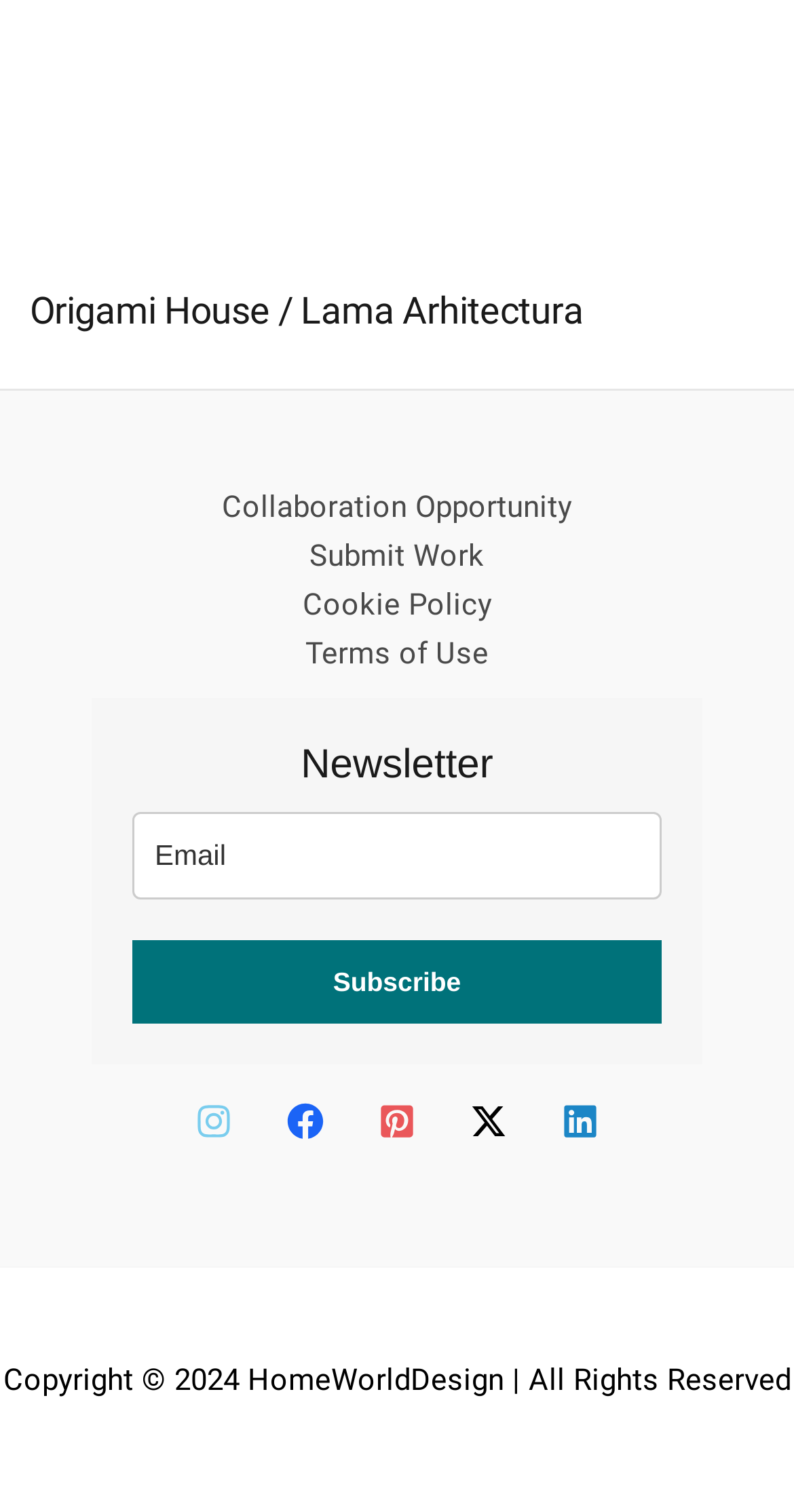What is the purpose of the textbox?
Using the image, answer in one word or phrase.

Email subscription